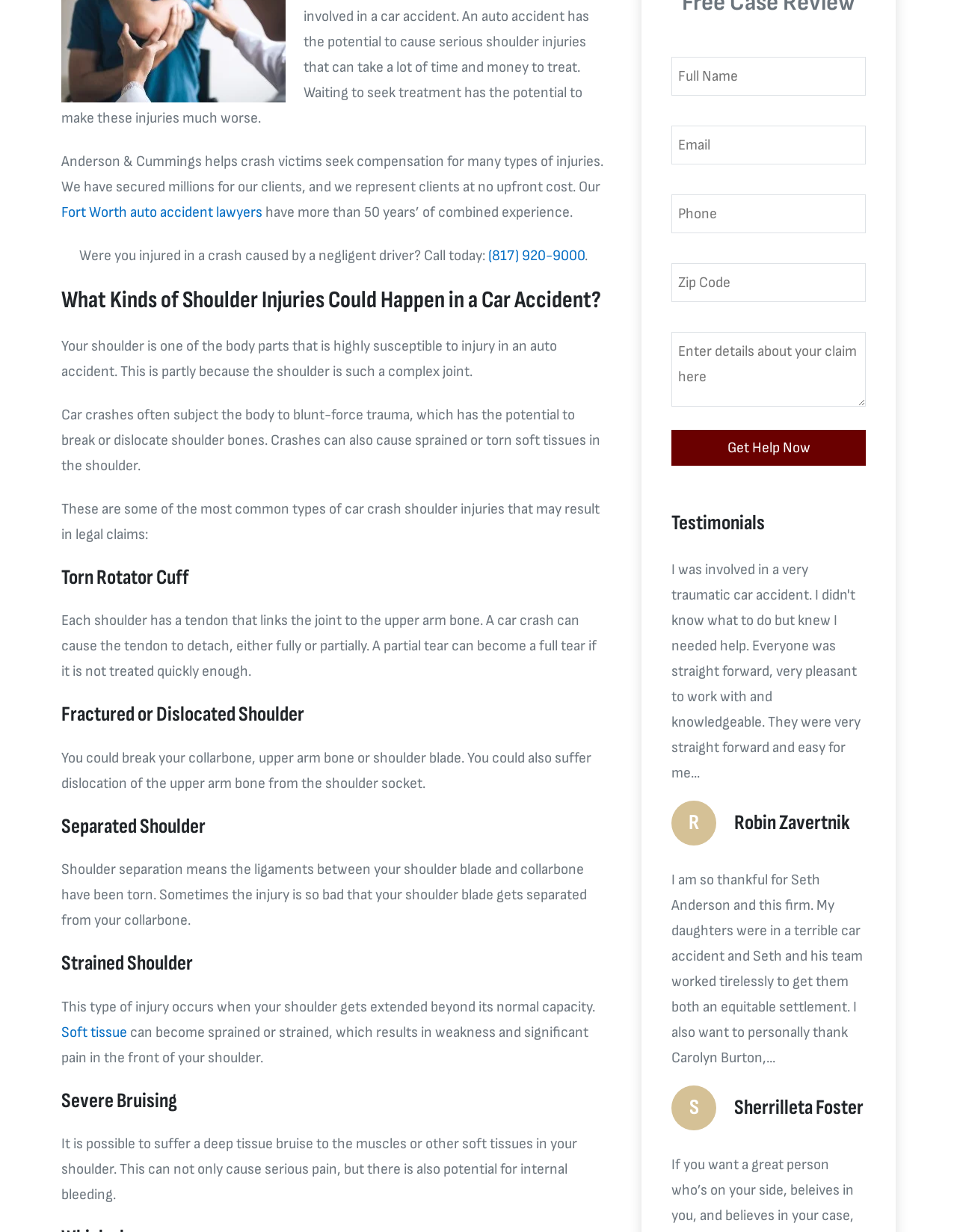Find and provide the bounding box coordinates for the UI element described here: "(817) 920-9000". The coordinates should be given as four float numbers between 0 and 1: [left, top, right, bottom].

[0.51, 0.2, 0.611, 0.215]